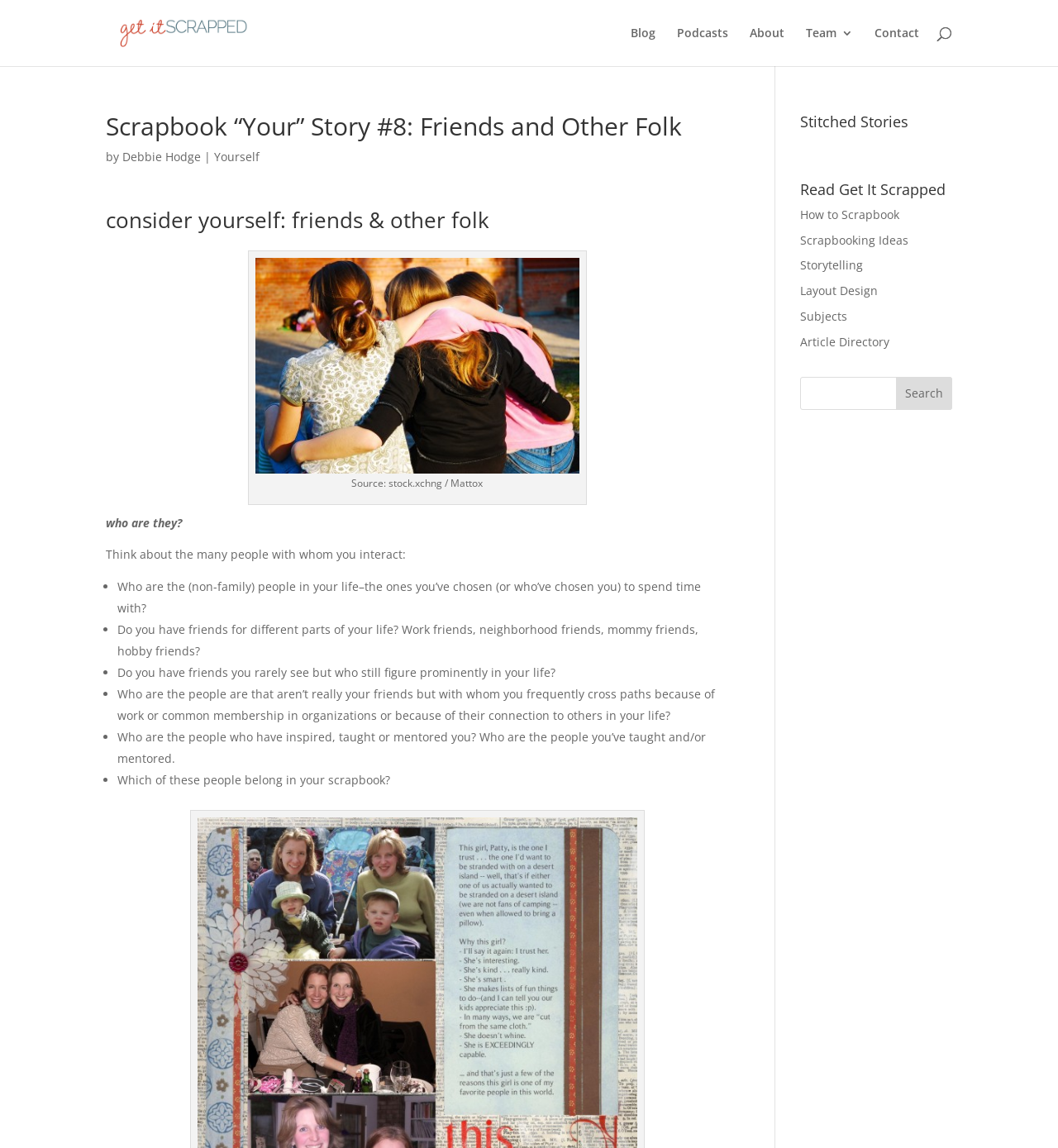What is the title of the scrapbook story?
Could you answer the question with a detailed and thorough explanation?

The title of the scrapbook story can be found in the heading element with the text 'Scrapbook “Your” Story #8: Friends and Other Folk'. This is the main title of the webpage and indicates the theme of the scrapbook story.